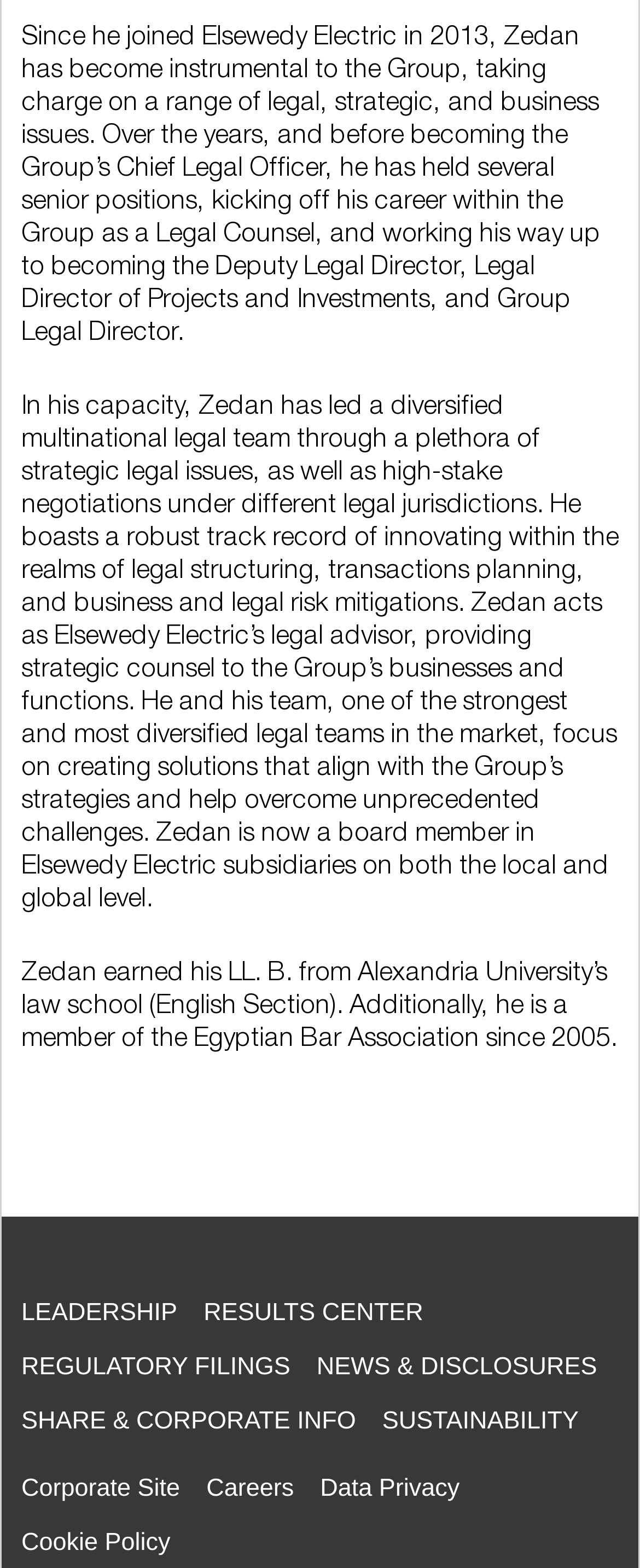Identify the bounding box coordinates for the UI element mentioned here: "Share & Corporate Info". Provide the coordinates as four float values between 0 and 1, i.e., [left, top, right, bottom].

[0.033, 0.897, 0.556, 0.915]